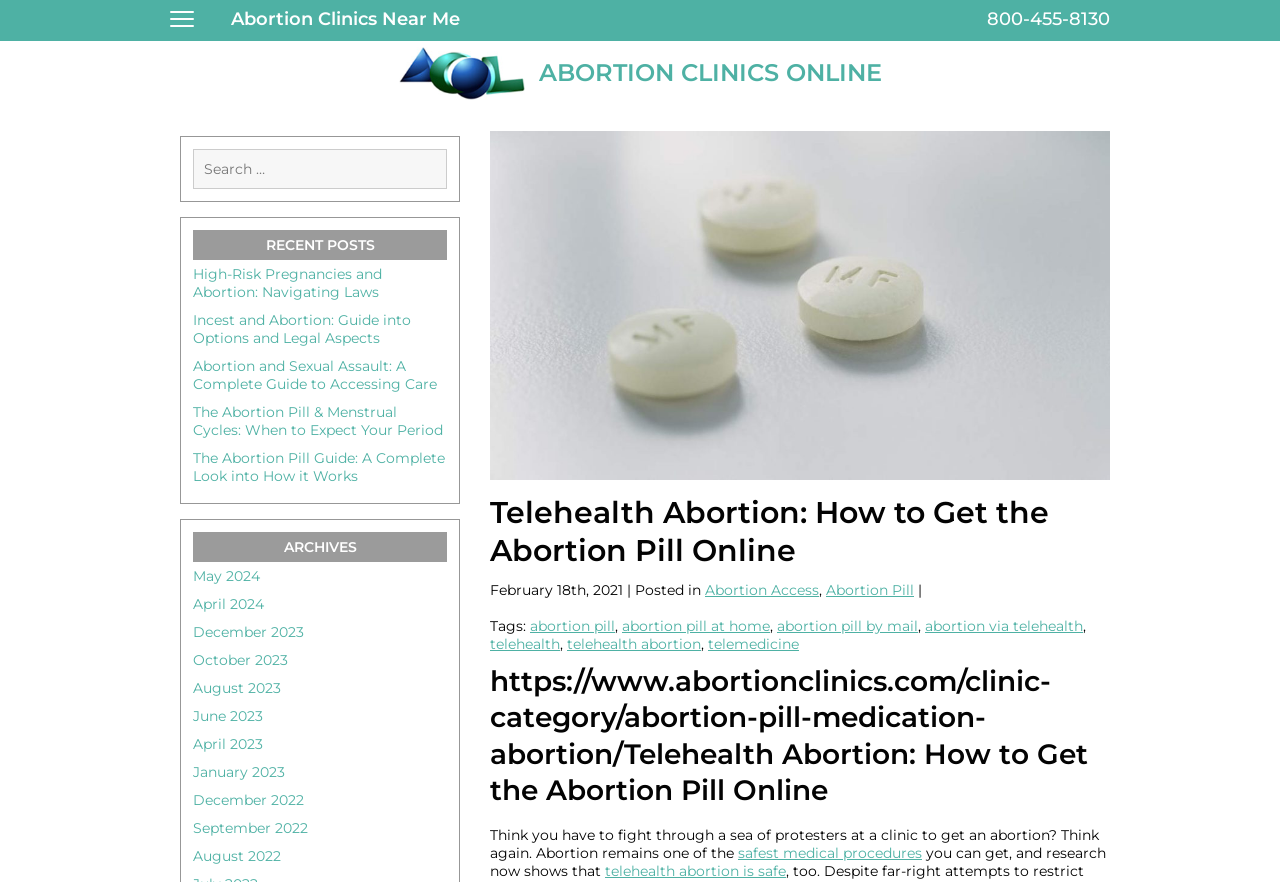Please examine the image and provide a detailed answer to the question: What is the purpose of the search box?

The search box is located near the 'RECENT POSTS' heading, and it is likely that the search box is intended for users to search through the recent posts on the webpage.